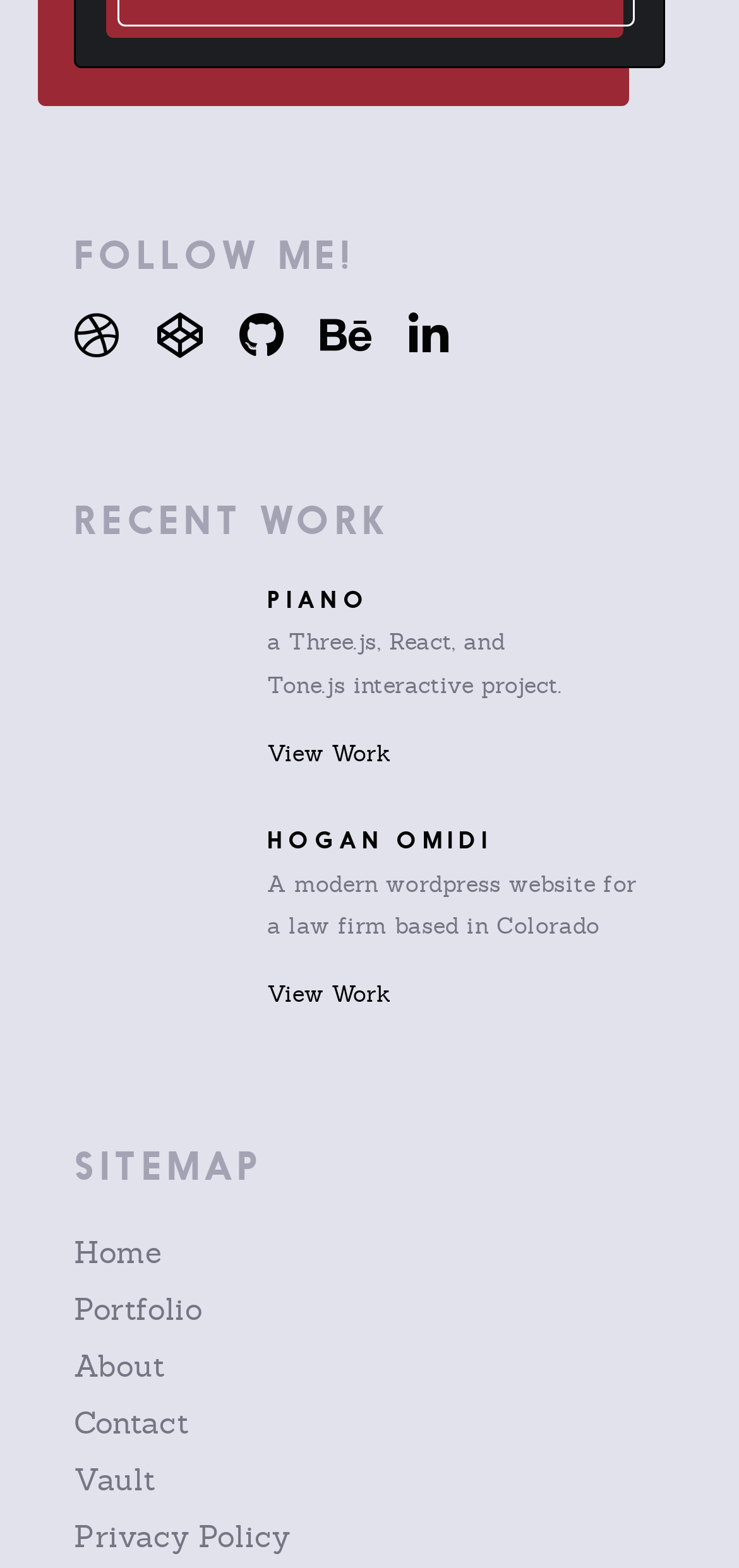Look at the image and give a detailed response to the following question: How many links are there in the sitemap?

I counted the number of link elements under the 'SITEMAP' heading and found that there are 6 of them, which are Home, Portfolio, About, Contact, Vault, and Privacy Policy.